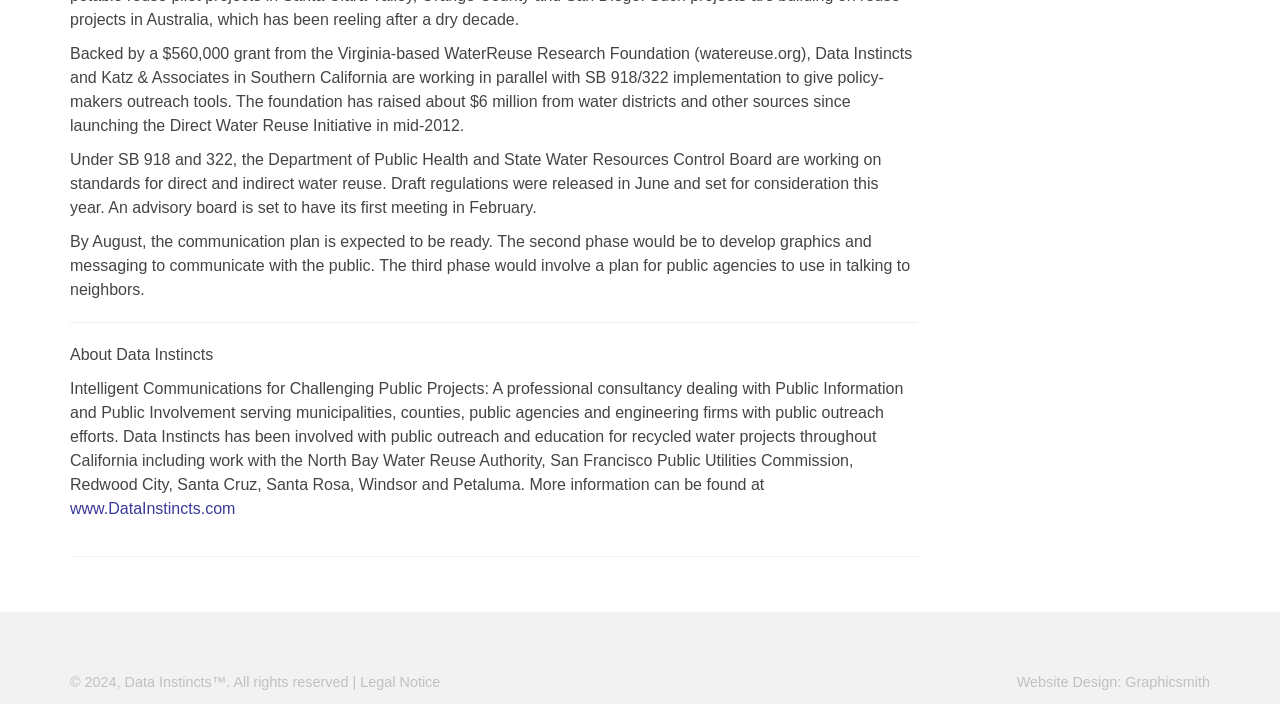Use a single word or phrase to answer the question:
What is the name of the organization that provided a grant to Data Instincts?

WaterReuse Research Foundation